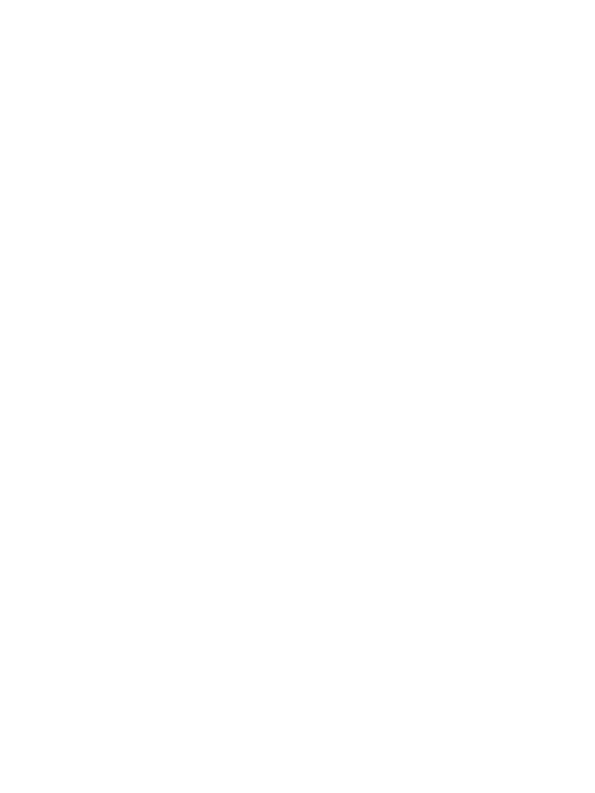Offer a comprehensive description of the image.

This image features a t-shirt from the Dressstation store, specifically the "Youthful Gothic Letter Print Tee." The shirt showcases a bold and edgy design, characterized by its unique gothic lettering and striking aesthetic, perfect for making a fashion statement. The tee is presented in a classic style, suitable for streetwear enthusiasts looking to add a retro touch to their wardrobe. The price of the shirt is listed at $43.95, emphasizing its quality and trendiness within the contemporary fashion landscape.